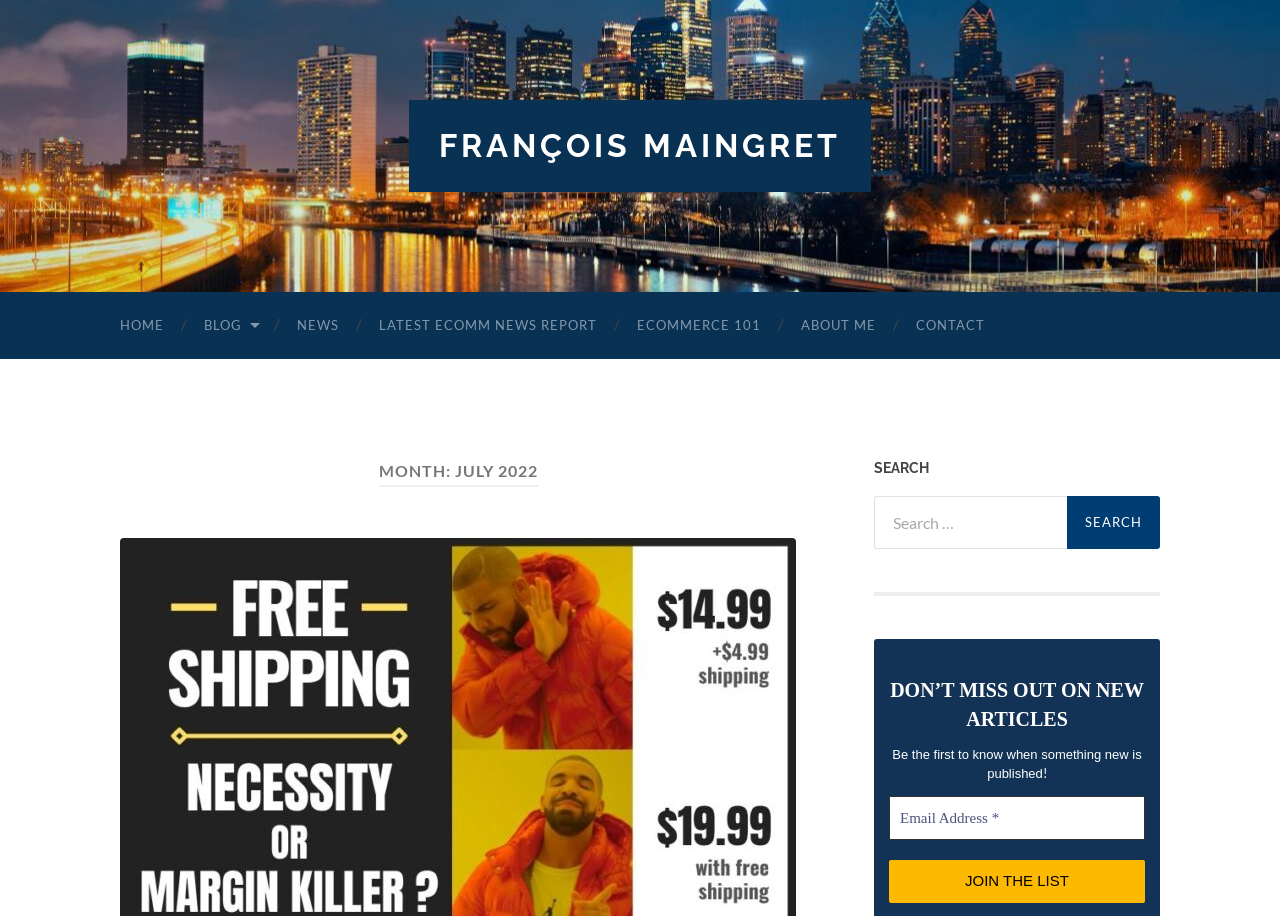What is the name of the person on this webpage?
Provide a one-word or short-phrase answer based on the image.

François Maingret